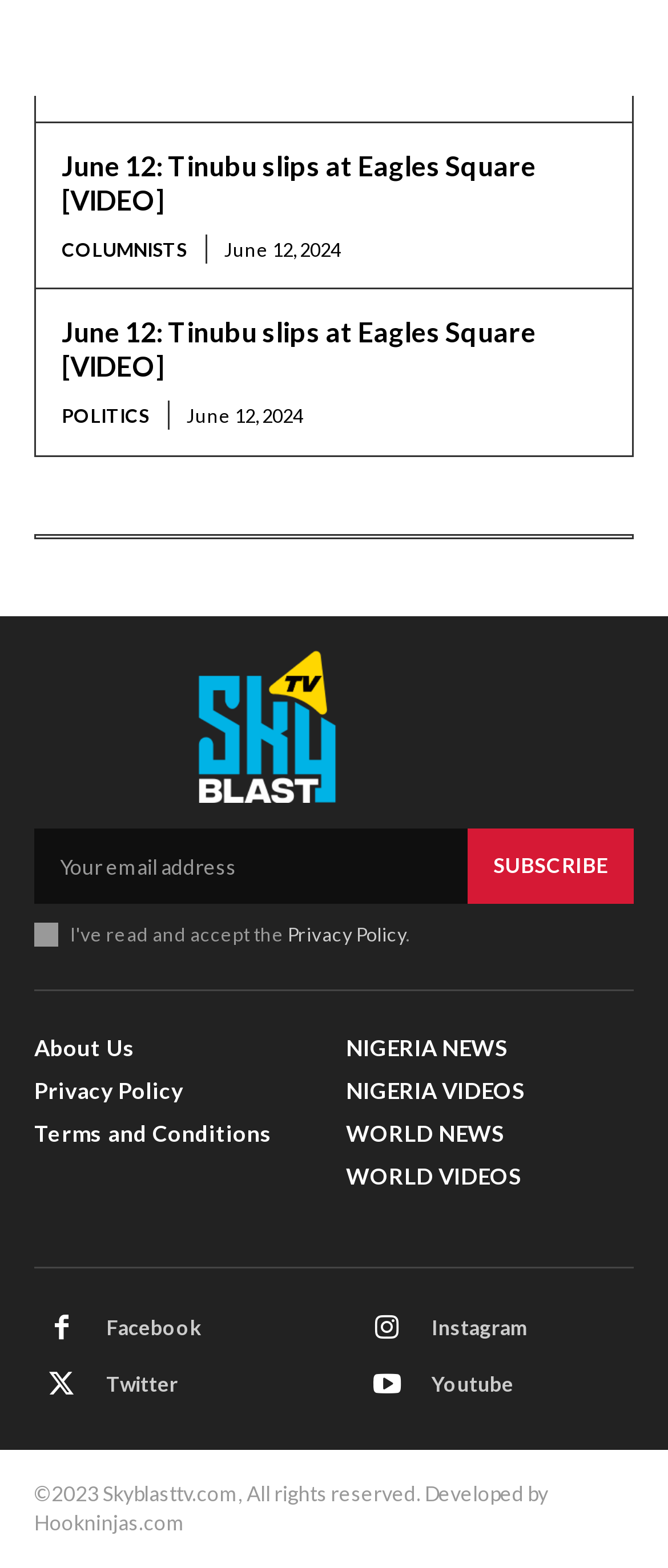Pinpoint the bounding box coordinates of the clickable element to carry out the following instruction: "Read about privacy policy."

[0.431, 0.589, 0.608, 0.603]